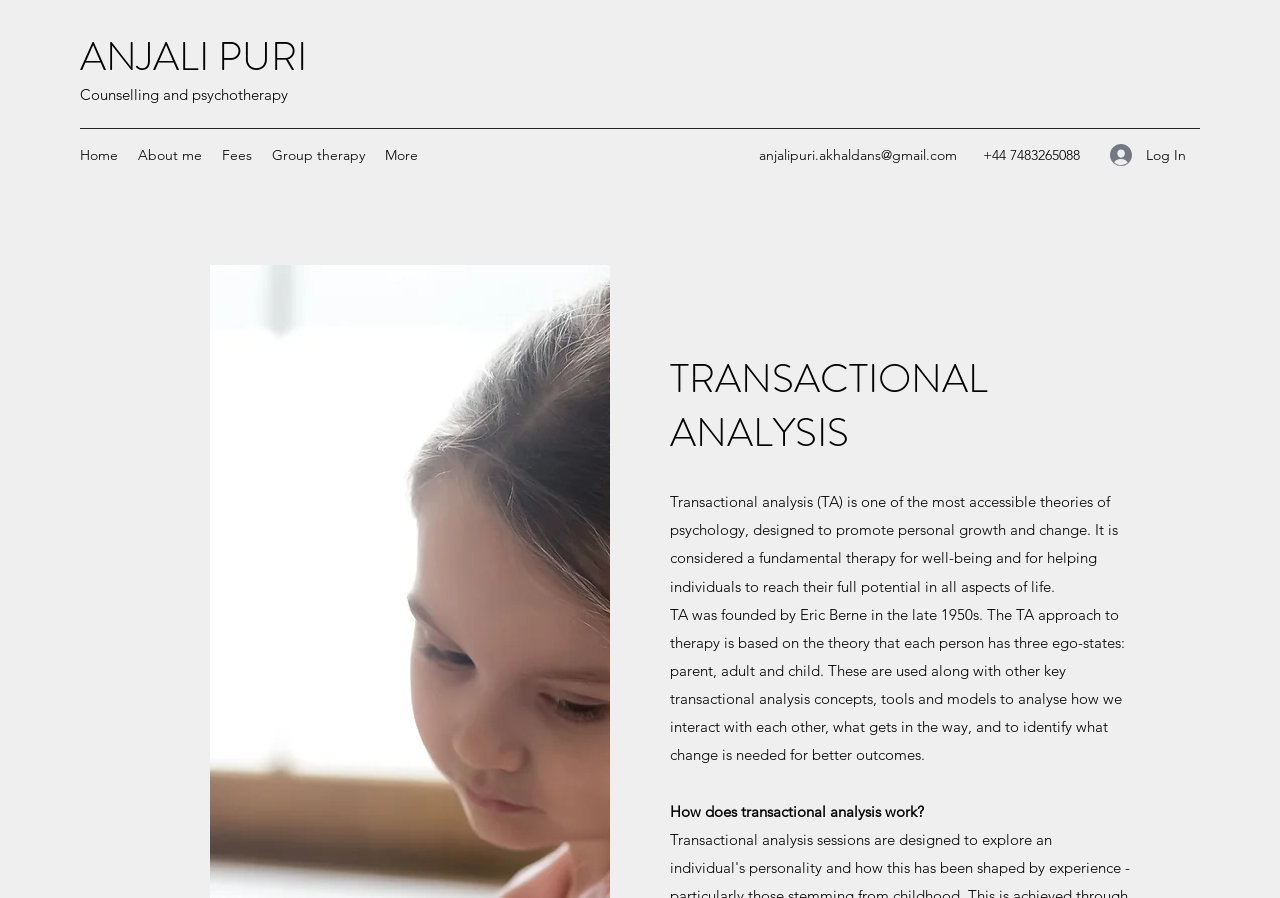Determine the bounding box coordinates of the clickable element necessary to fulfill the instruction: "Click on the 'ANJALI PURI' link". Provide the coordinates as four float numbers within the 0 to 1 range, i.e., [left, top, right, bottom].

[0.062, 0.031, 0.24, 0.095]